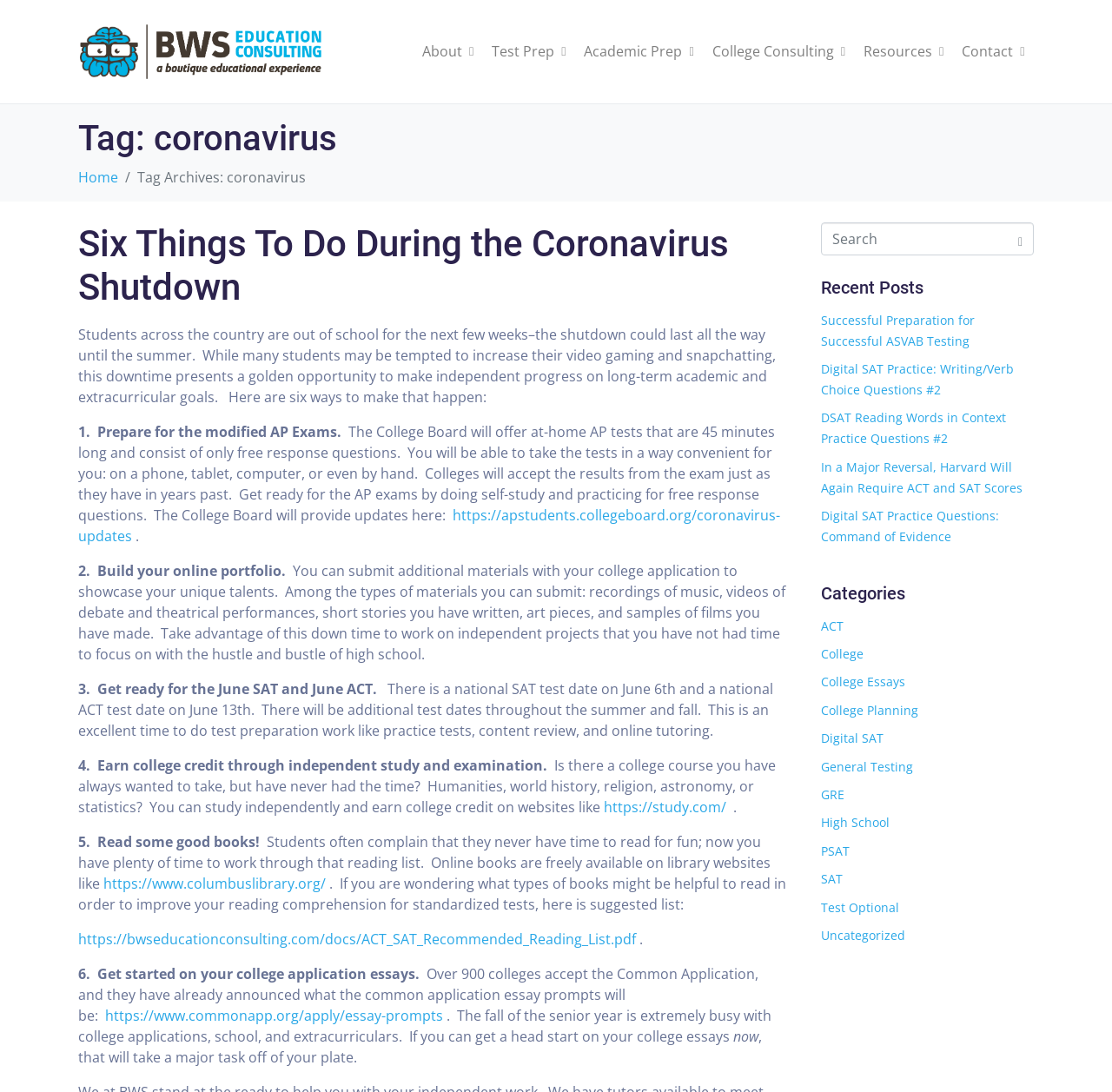Please find the bounding box coordinates of the element's region to be clicked to carry out this instruction: "Explore the category 'College Essays'".

[0.738, 0.617, 0.814, 0.632]